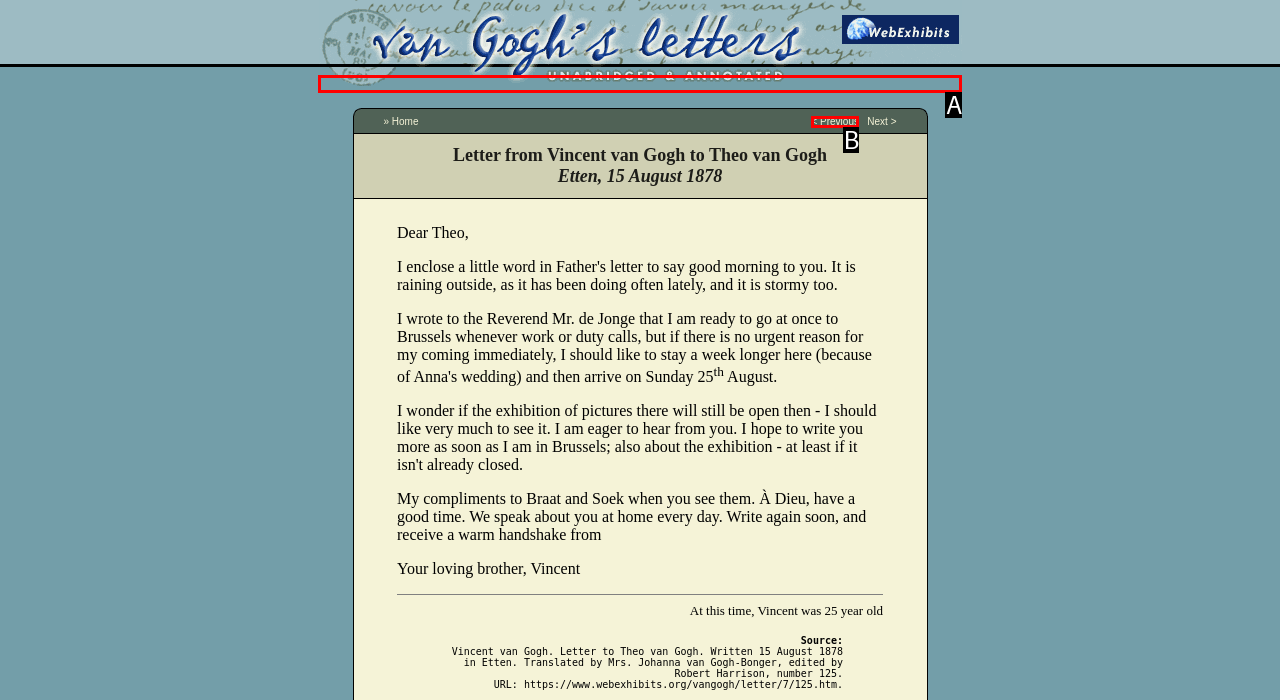Choose the HTML element that best fits the given description: < Previous. Answer by stating the letter of the option.

B